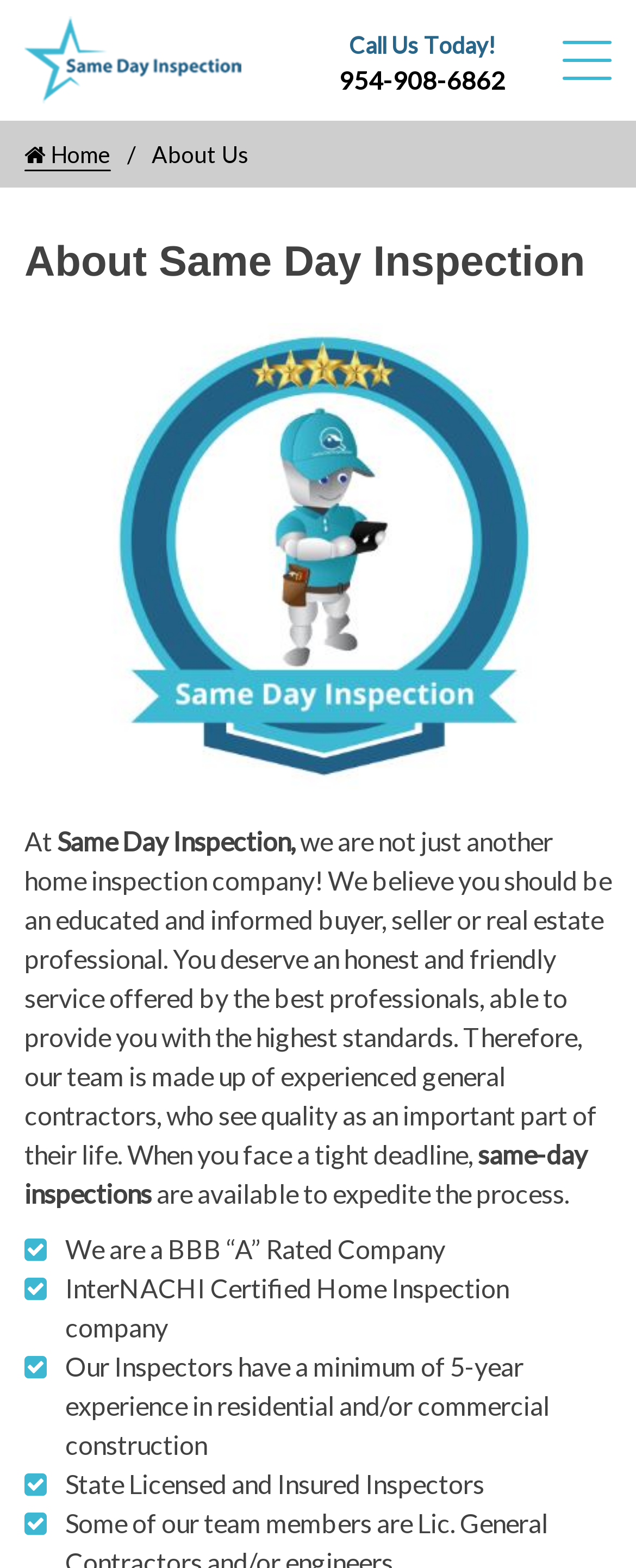What is the minimum experience of the inspectors?
Based on the image, answer the question with as much detail as possible.

I found this information by reading the text 'Our Inspectors have a minimum of 5-year experience in residential and/or commercial construction' which is located at the bottom of the page, indicating that the inspectors have at least 5 years of experience in the field.